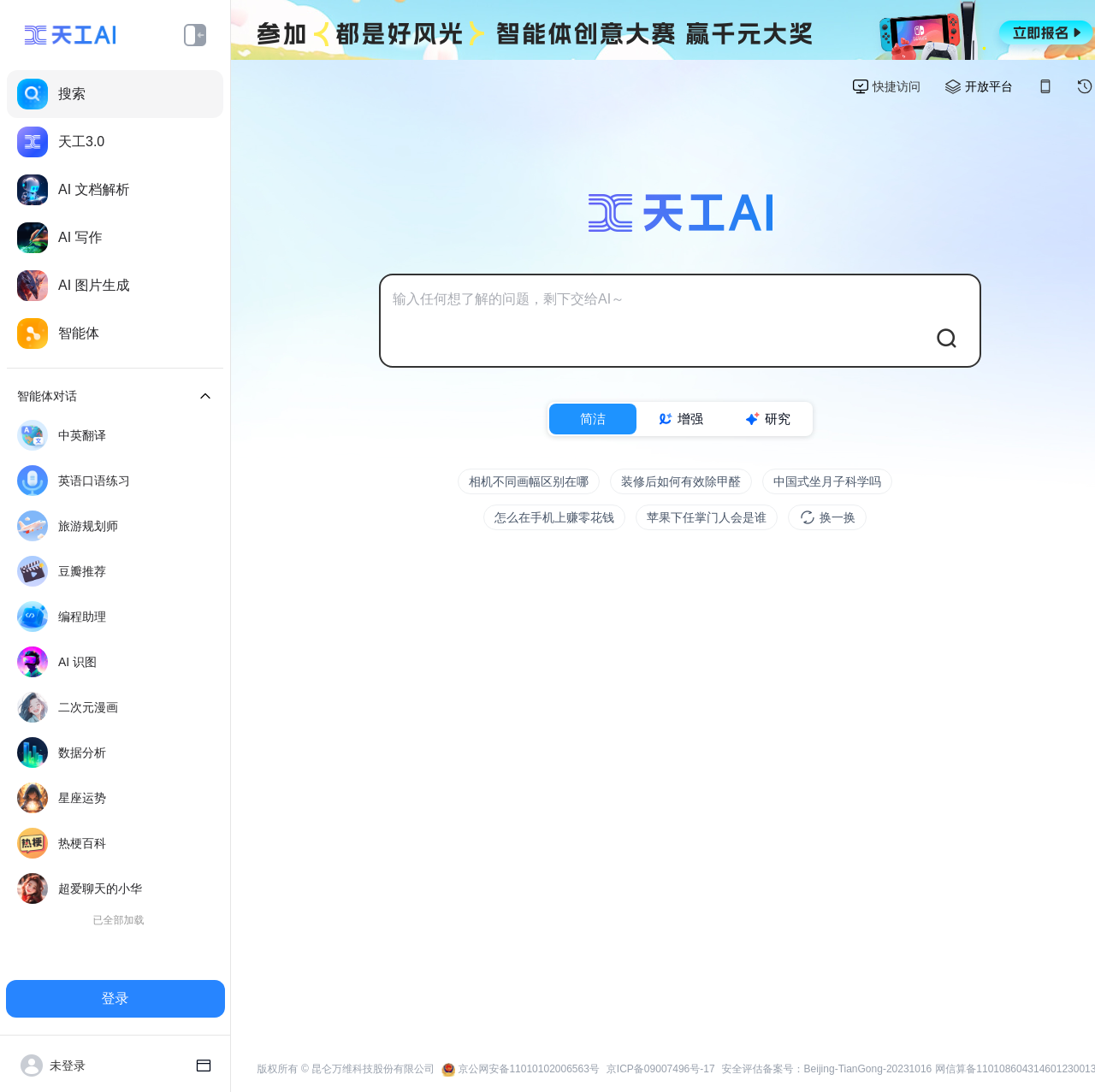Extract the bounding box coordinates of the UI element described: "京公网安备11010102006563号". Provide the coordinates in the format [left, top, right, bottom] with values ranging from 0 to 1.

[0.4, 0.971, 0.551, 0.987]